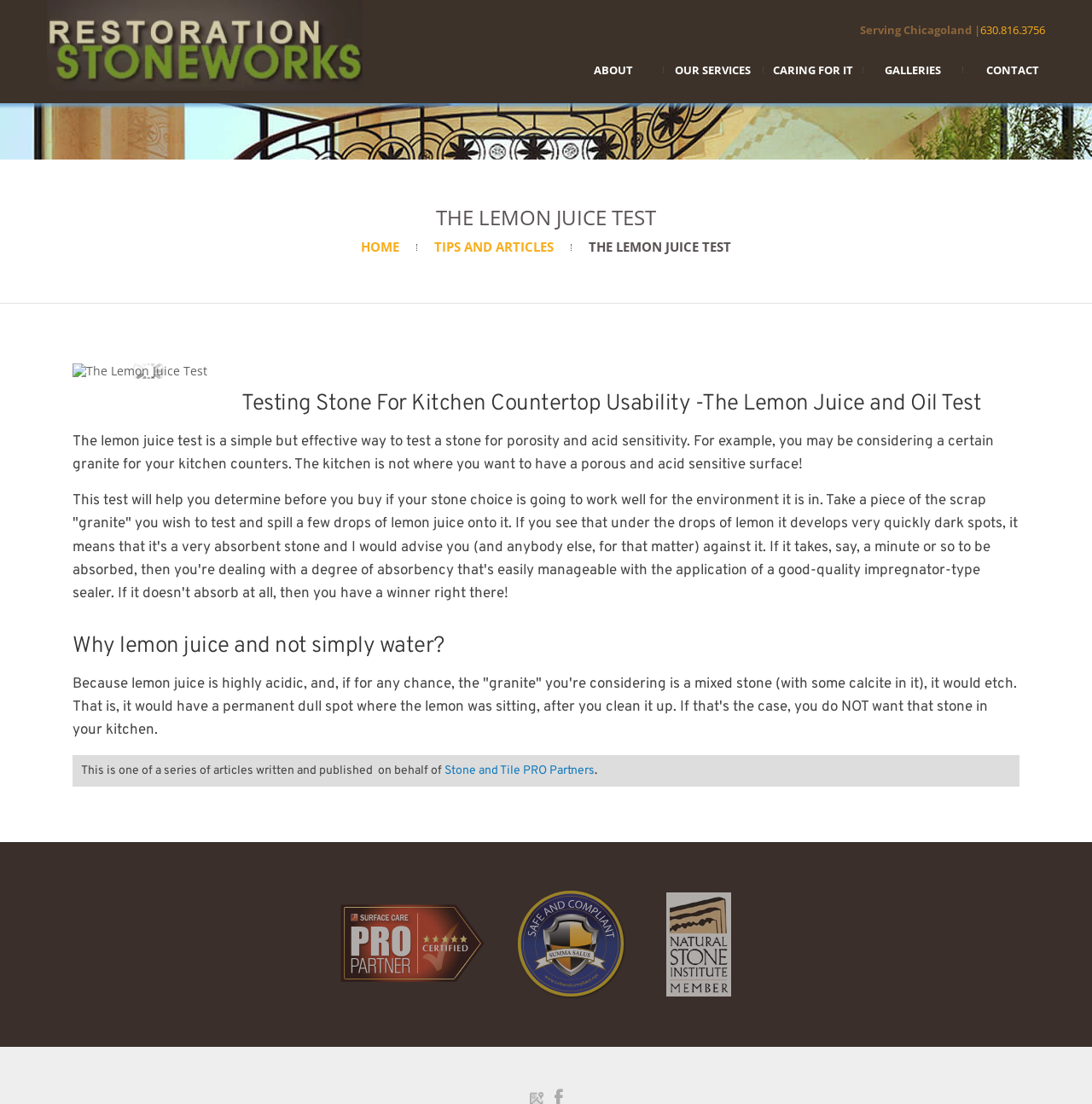Respond to the question below with a single word or phrase:
What is the purpose of the lemon juice test?

To test stone for porosity and acid sensitivity